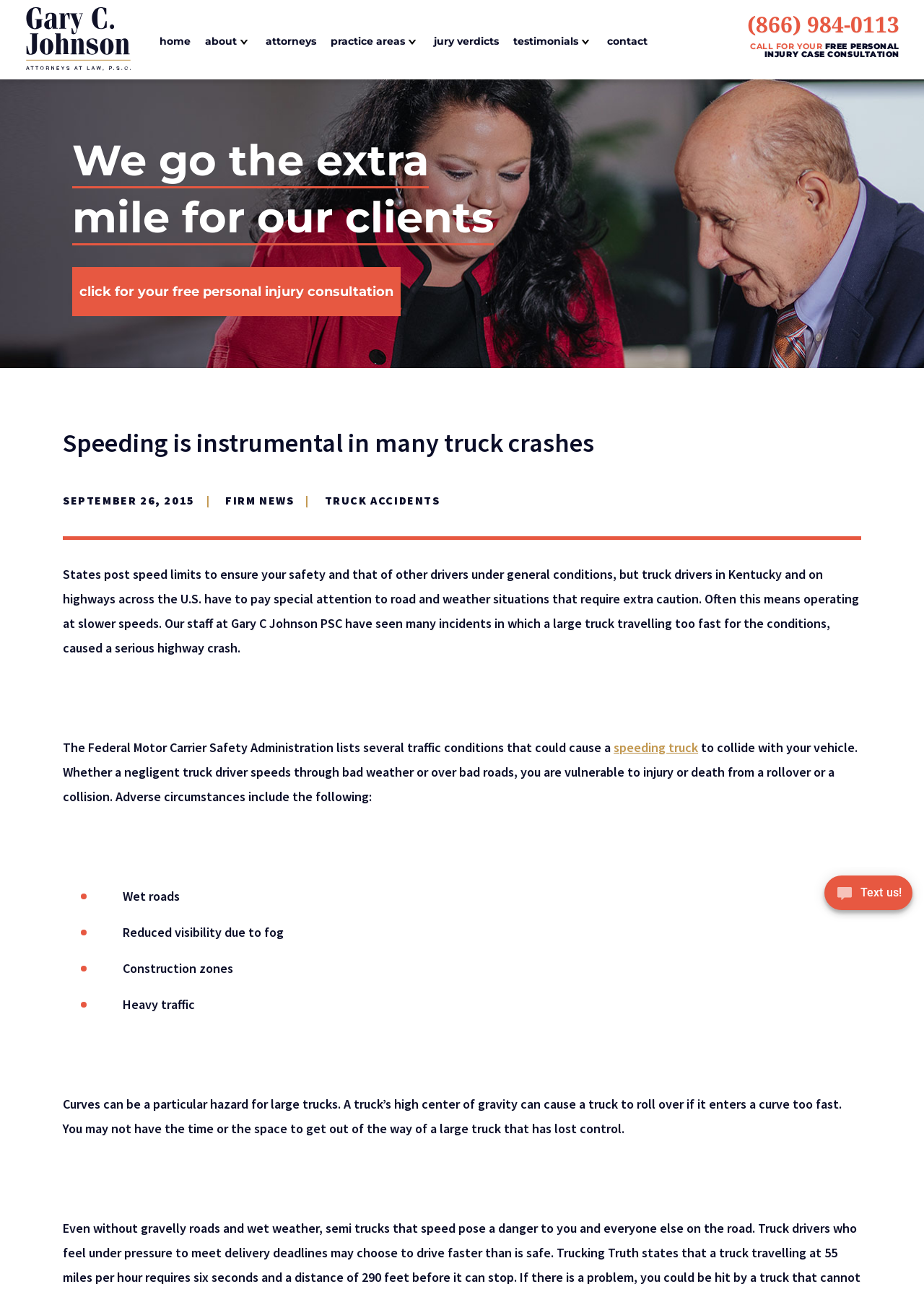Predict the bounding box coordinates of the UI element that matches this description: "Practice Areas". The coordinates should be in the format [left, top, right, bottom] with each value between 0 and 1.

[0.358, 0.028, 0.454, 0.036]